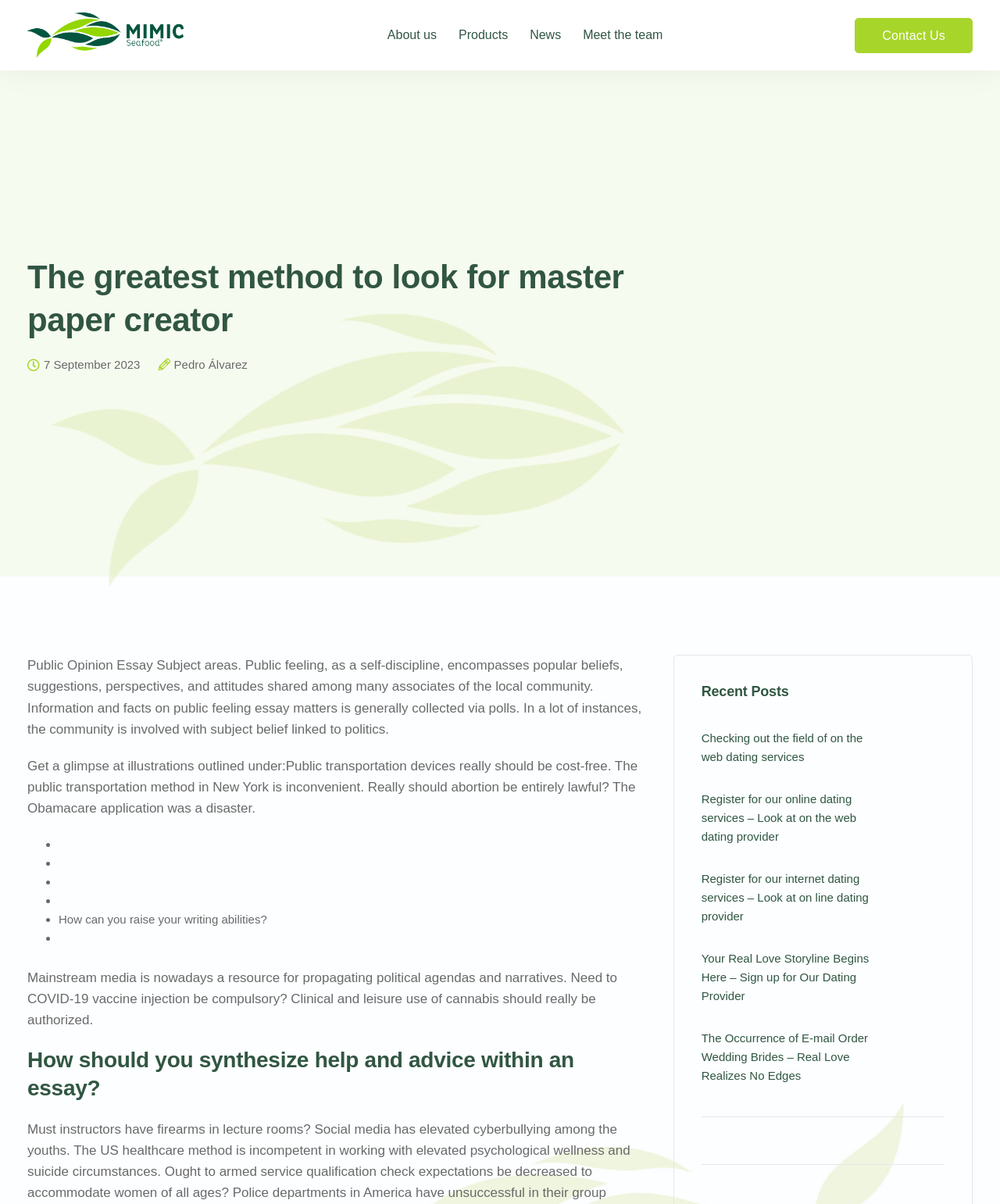Please determine the heading text of this webpage.

The greatest method to look for master paper creator